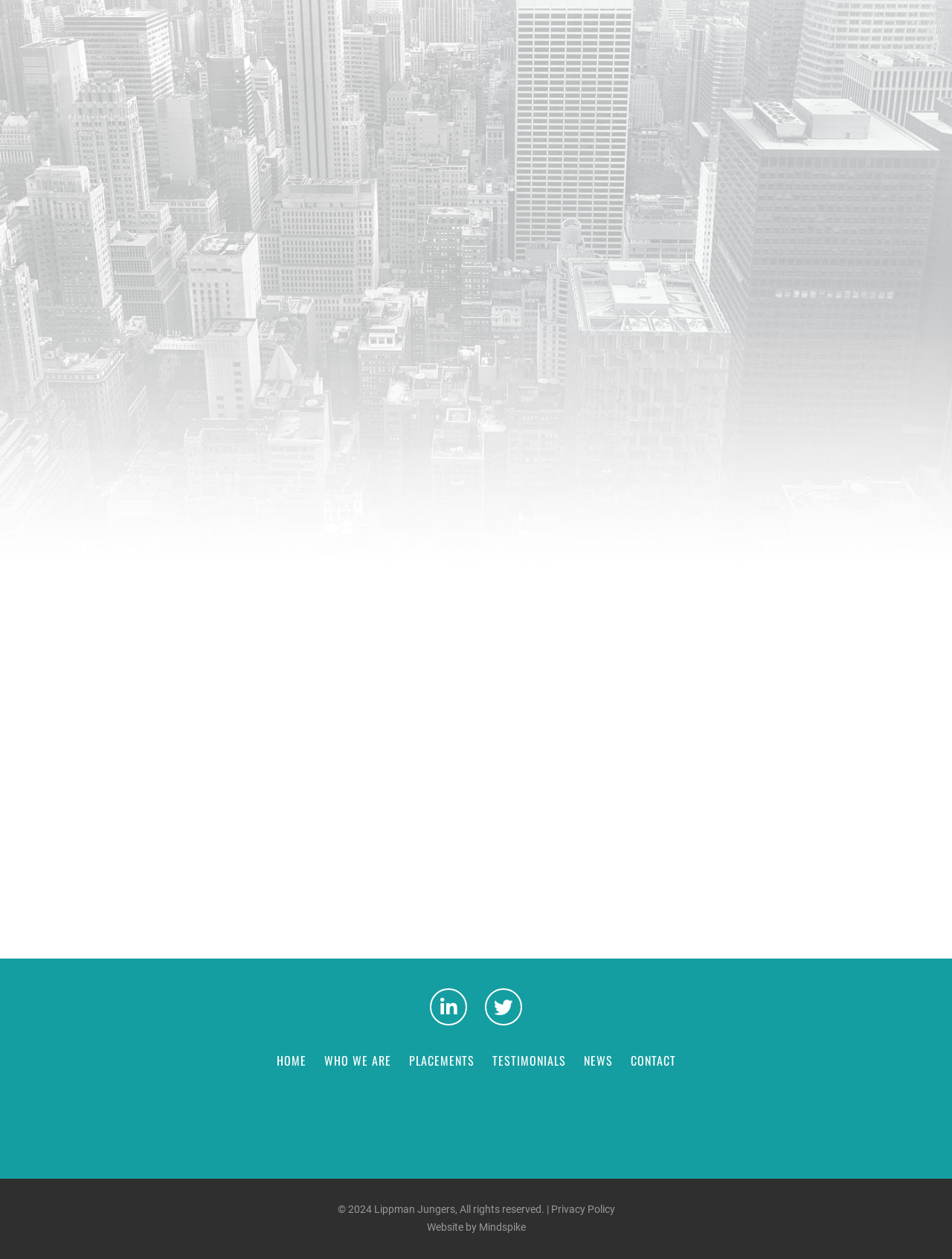Please find the bounding box coordinates of the element that needs to be clicked to perform the following instruction: "go to home page". The bounding box coordinates should be four float numbers between 0 and 1, represented as [left, top, right, bottom].

[0.282, 0.83, 0.329, 0.856]